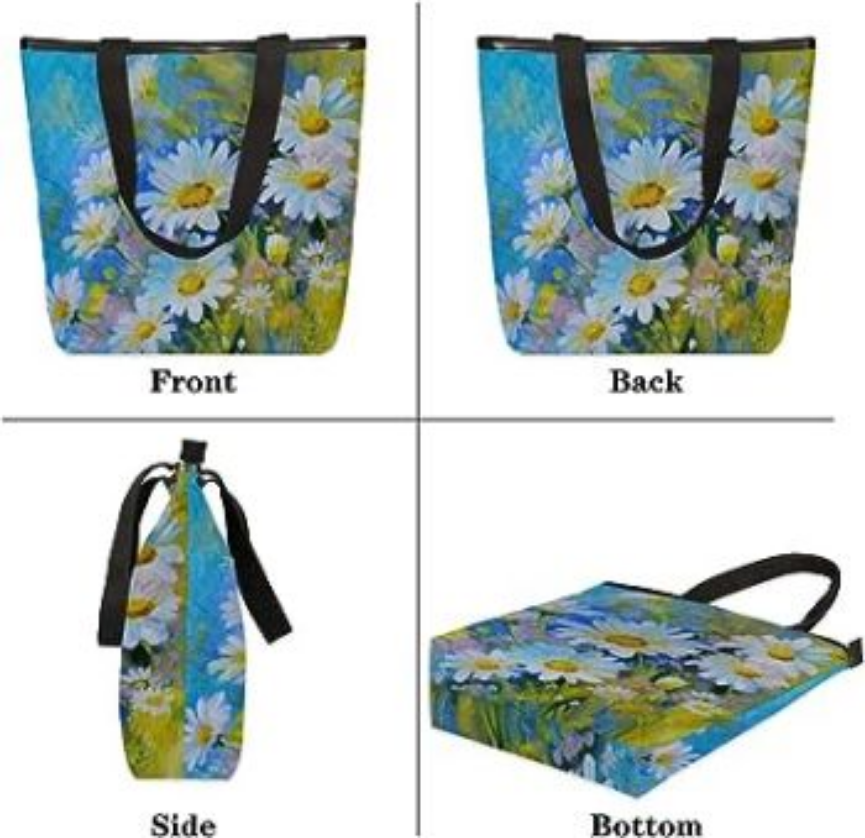What is the purpose of the reinforcement on the bottom of the tote bag?
Use the information from the screenshot to give a comprehensive response to the question.

The caption states that 'the bottom of the tote gives insight into its sturdy build, reinforced for durable use', indicating that the reinforcement on the bottom of the tote bag is intended to provide durability and support for various occasions, such as casual outings or shopping trips.